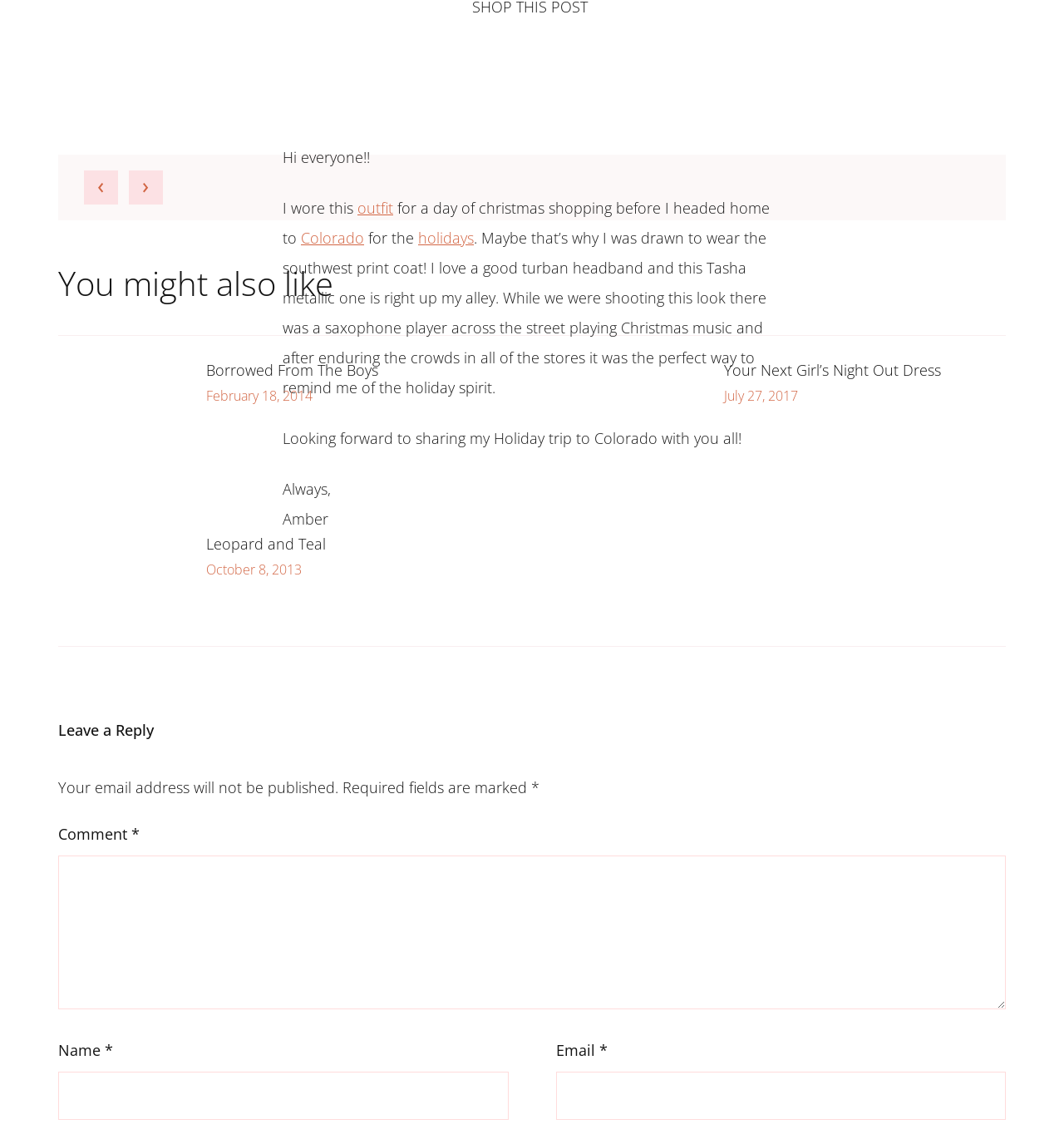Return the bounding box coordinates of the UI element that corresponds to this description: "Leopard and Teal". The coordinates must be given as four float numbers in the range of 0 and 1, [left, top, right, bottom].

[0.194, 0.466, 0.306, 0.484]